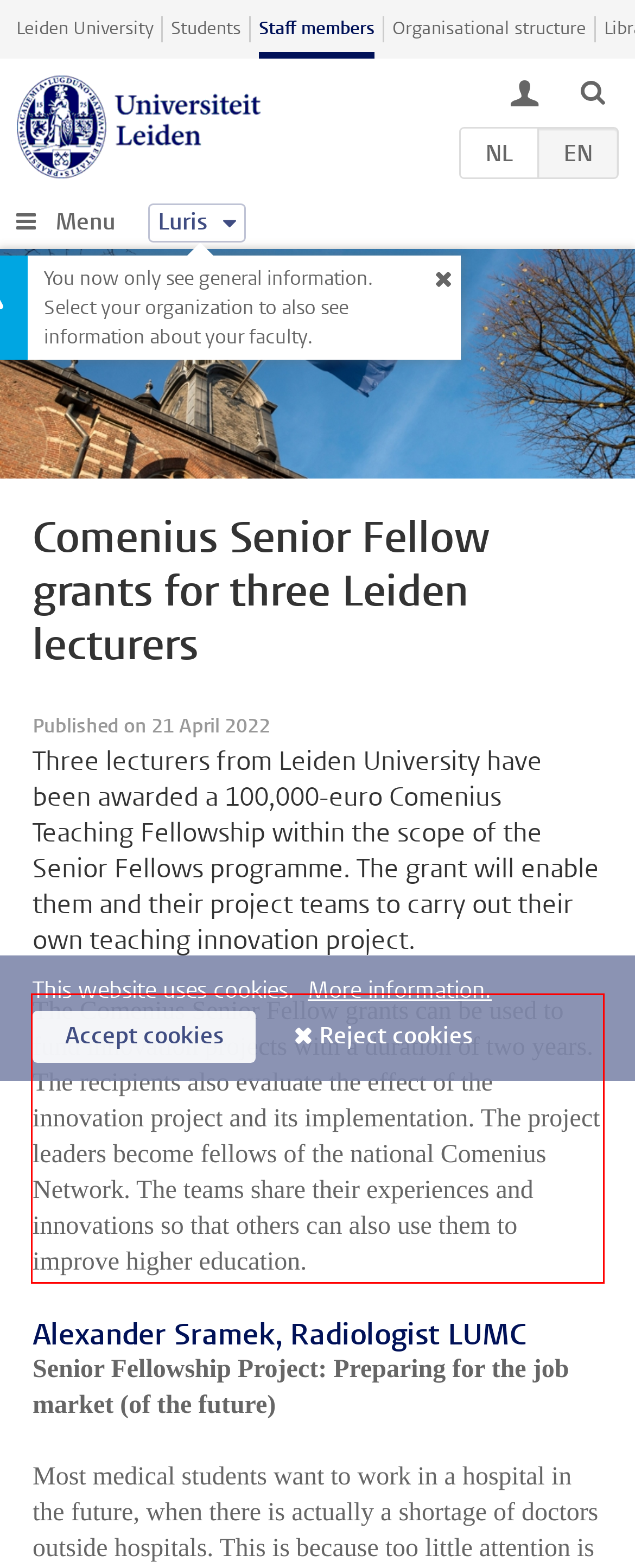From the provided screenshot, extract the text content that is enclosed within the red bounding box.

The Comenius Senior Fellow grants can be used to fund innovation projects with a duration of two years. The recipients also evaluate the effect of the innovation project and its implementation. The project leaders become fellows of the national Comenius Network. The teams share their experiences and innovations so that others can also use them to improve higher education.